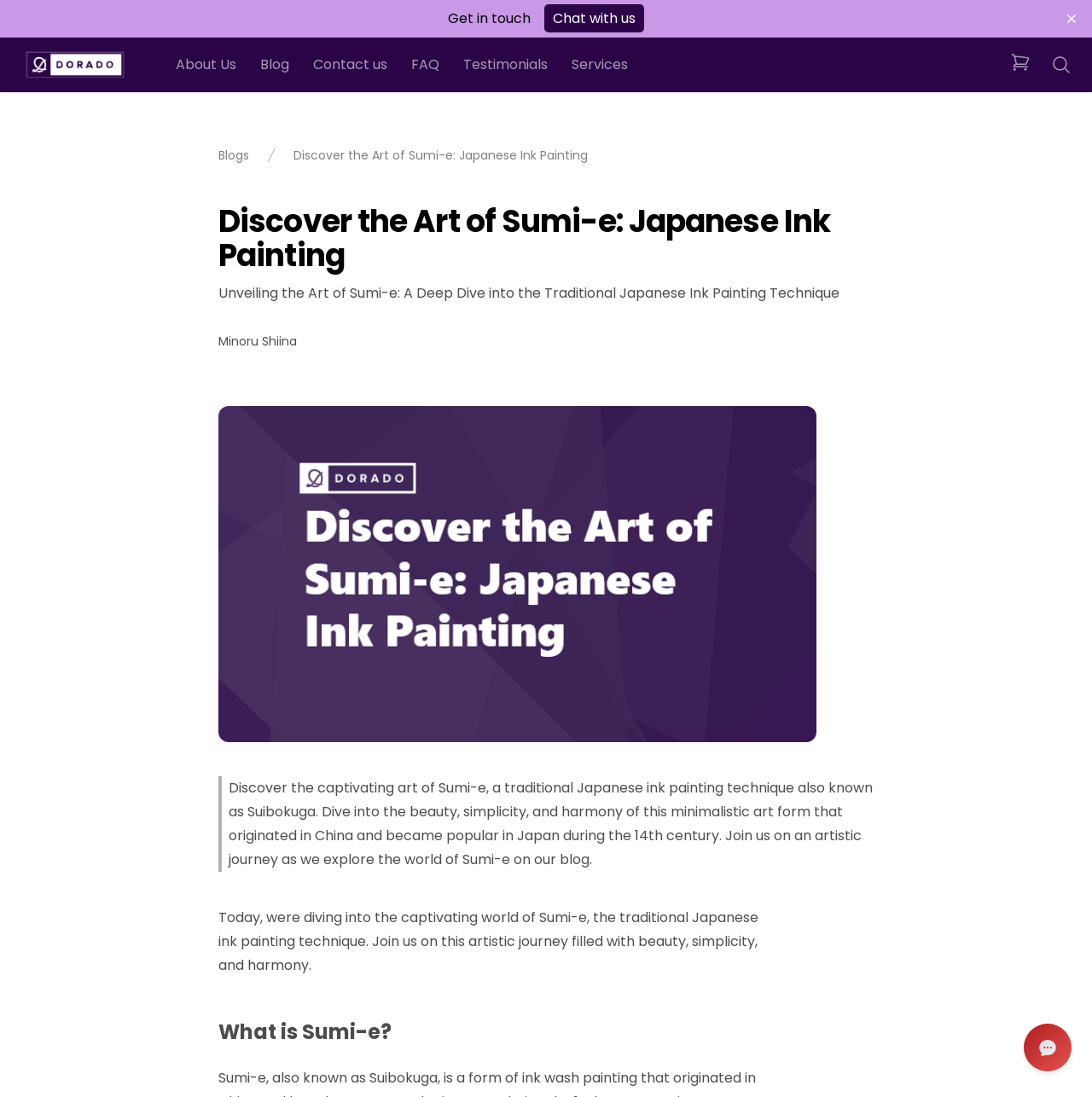Can you find the bounding box coordinates for the element to click on to achieve the instruction: "View cart"?

[0.919, 0.041, 0.95, 0.072]